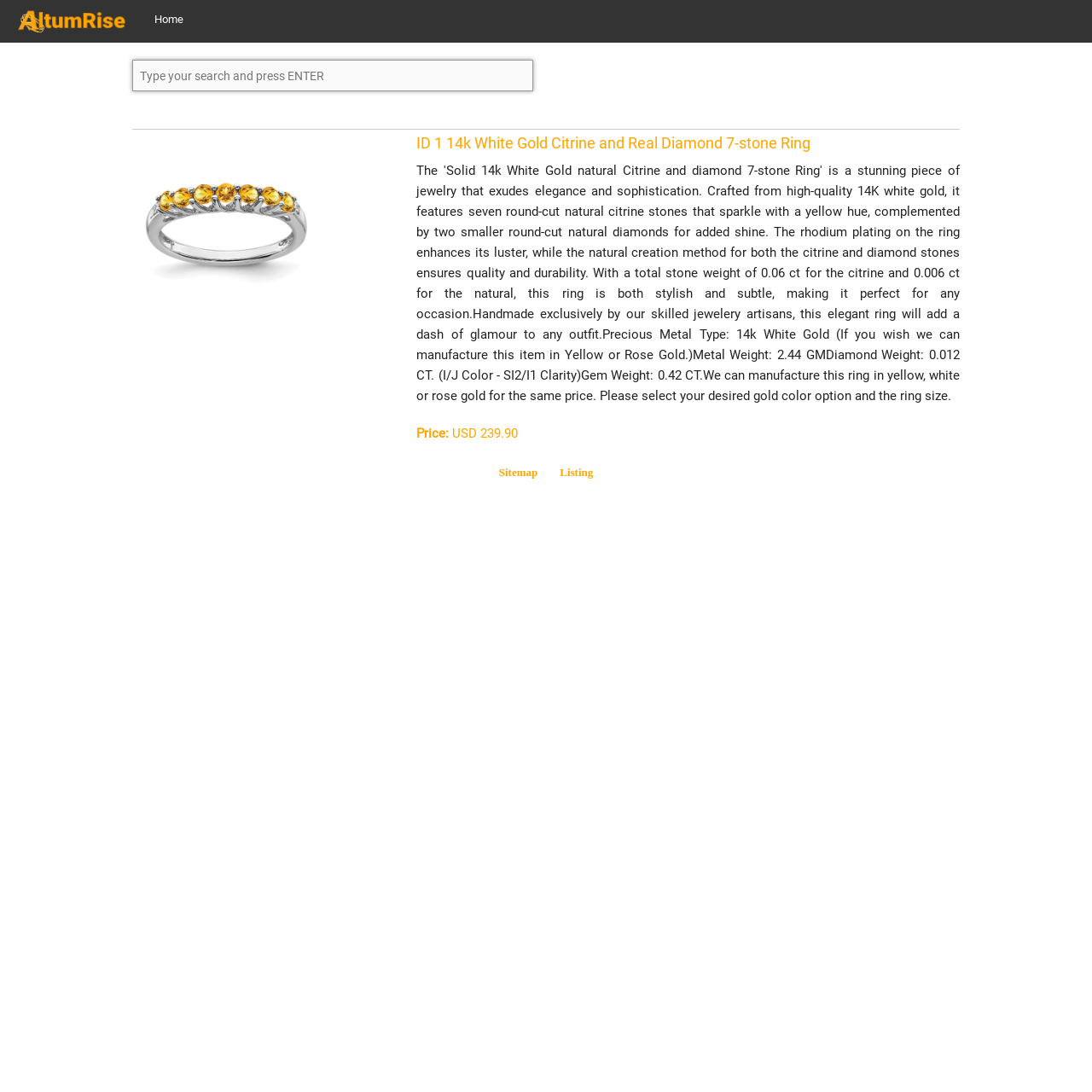Locate the UI element that matches the description Price: USD 239.90 in the webpage screenshot. Return the bounding box coordinates in the format (top-left x, top-left y, bottom-right x, bottom-right y), with values ranging from 0 to 1.

[0.382, 0.39, 0.474, 0.404]